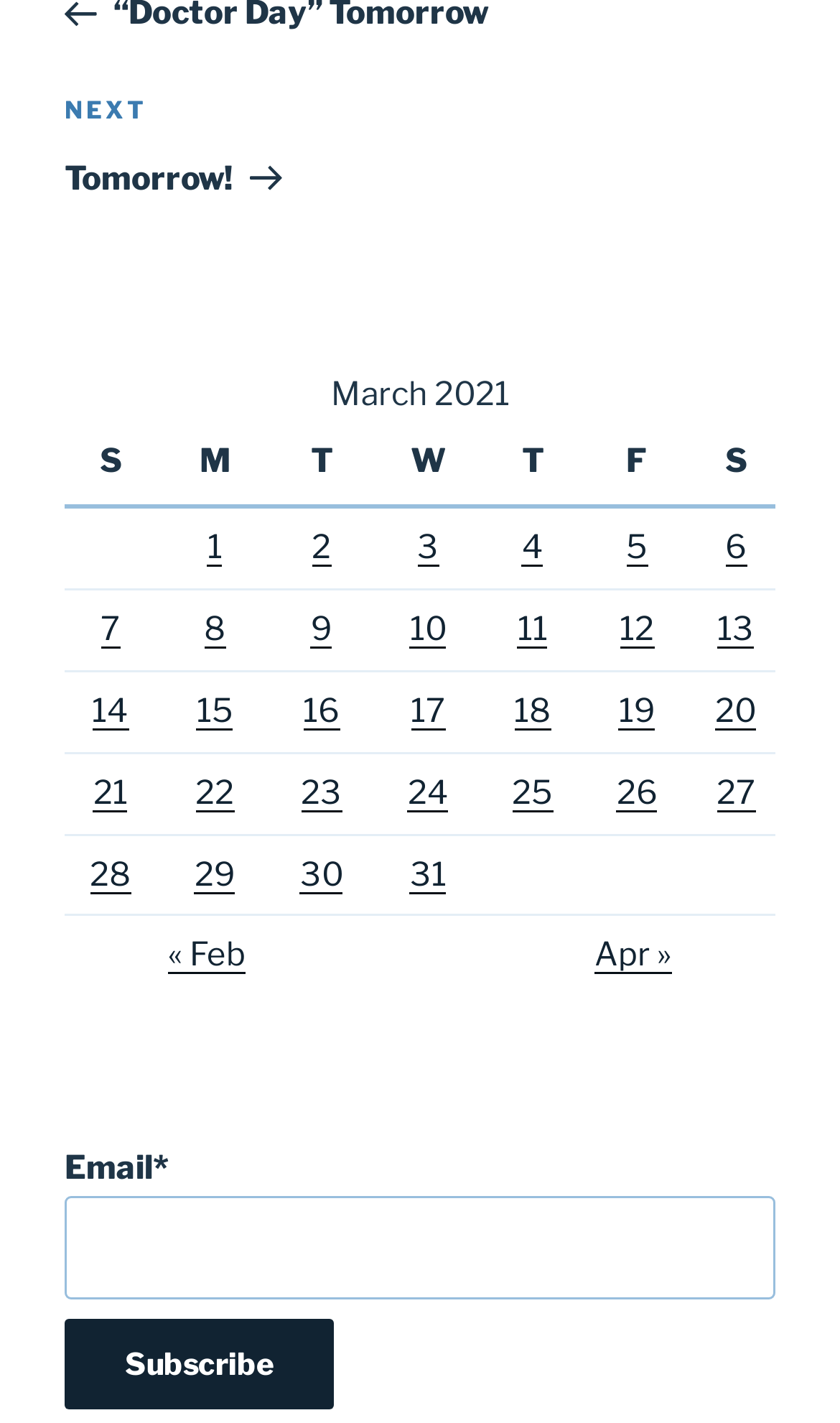Provide the bounding box coordinates of the UI element this sentence describes: "parent_node: Email* name="submit" value="Subscribe"".

[0.077, 0.926, 0.397, 0.99]